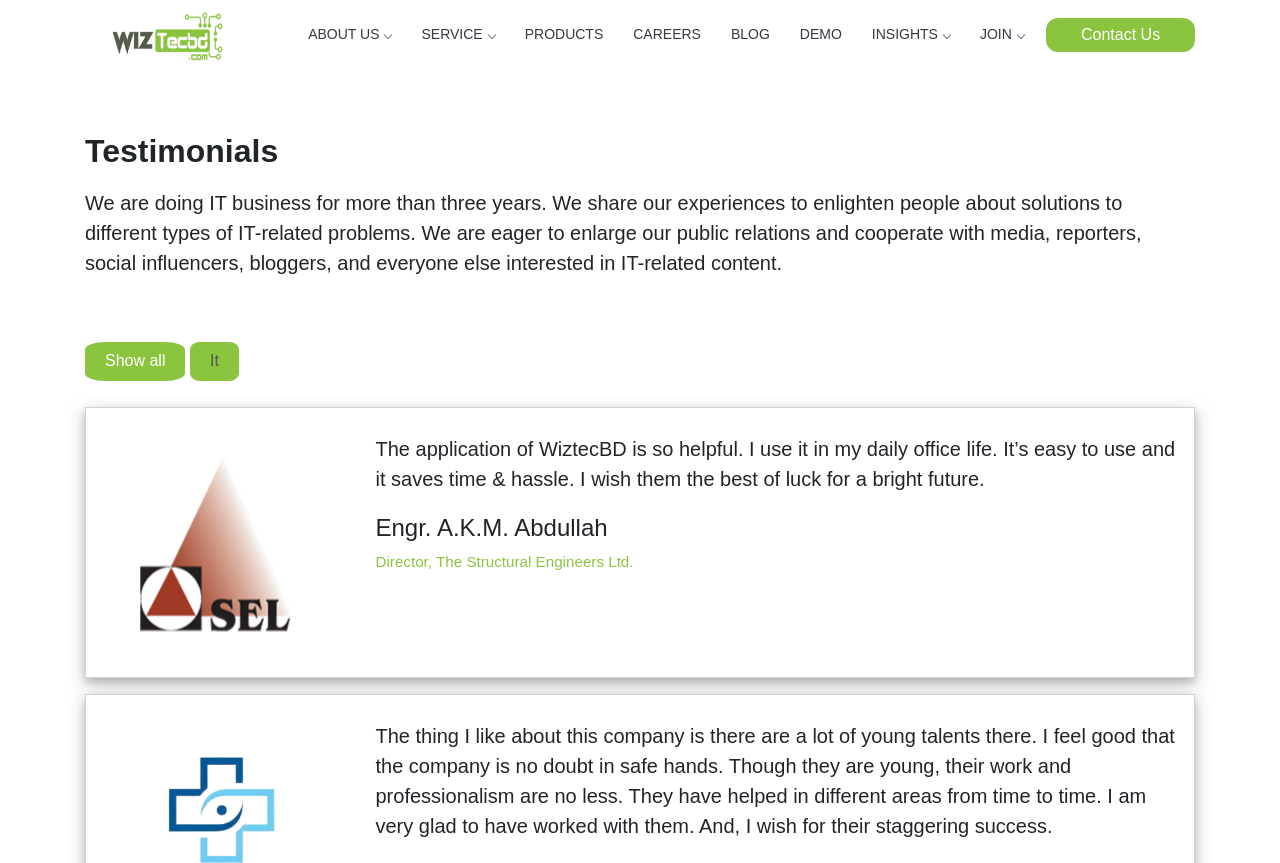Please analyze the image and give a detailed answer to the question:
How many navigation links are at the top of the webpage?

I counted the links at the top of the webpage and found 8 navigation links: 'ABOUT US', 'SERVICE', 'PRODUCTS', 'CAREERS', 'BLOG', 'DEMO', 'INSIGHTS', and 'JOIN'.